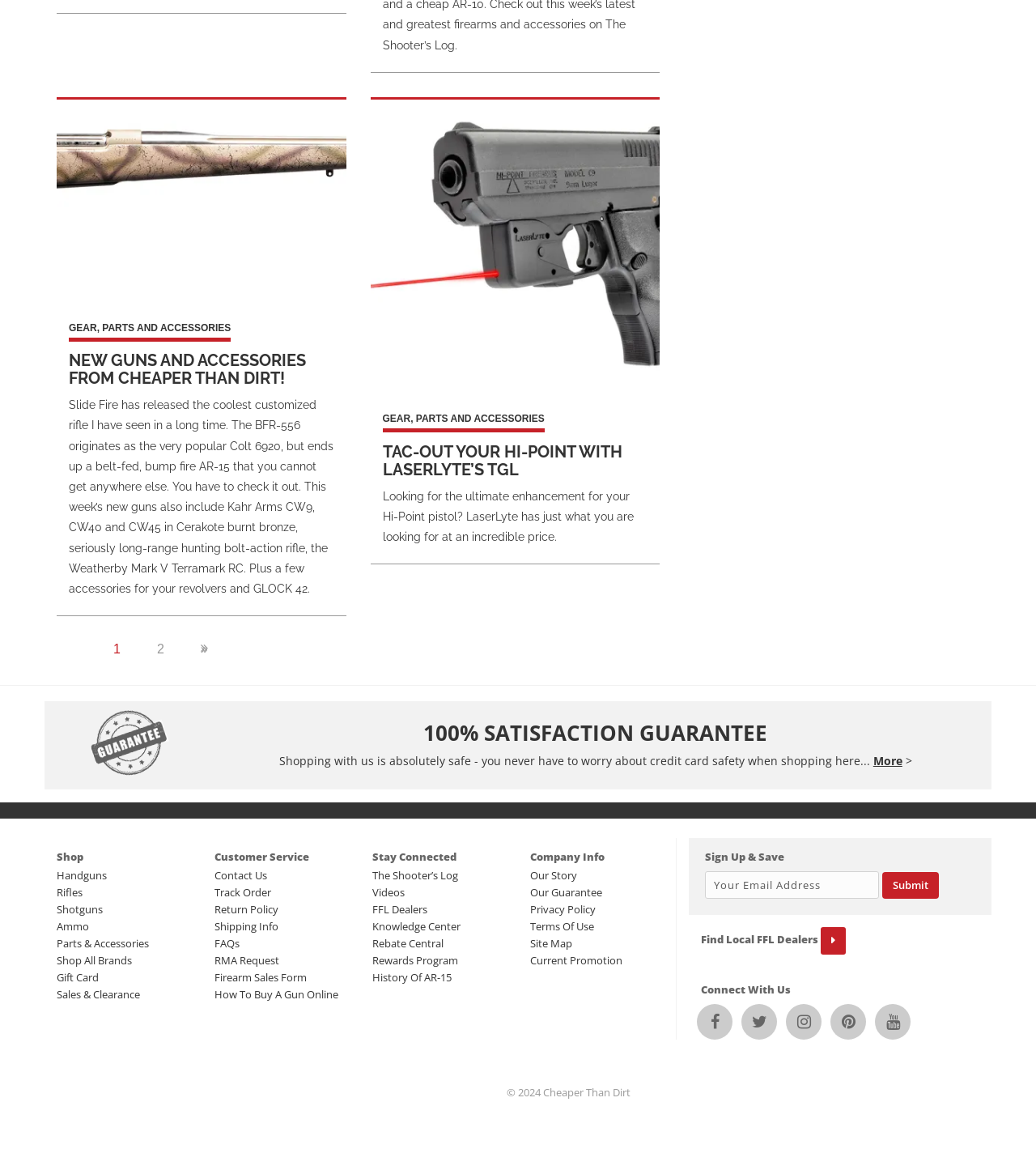Specify the bounding box coordinates of the area to click in order to execute this command: 'Sign up for the newsletter'. The coordinates should consist of four float numbers ranging from 0 to 1, and should be formatted as [left, top, right, bottom].

[0.68, 0.756, 0.848, 0.78]